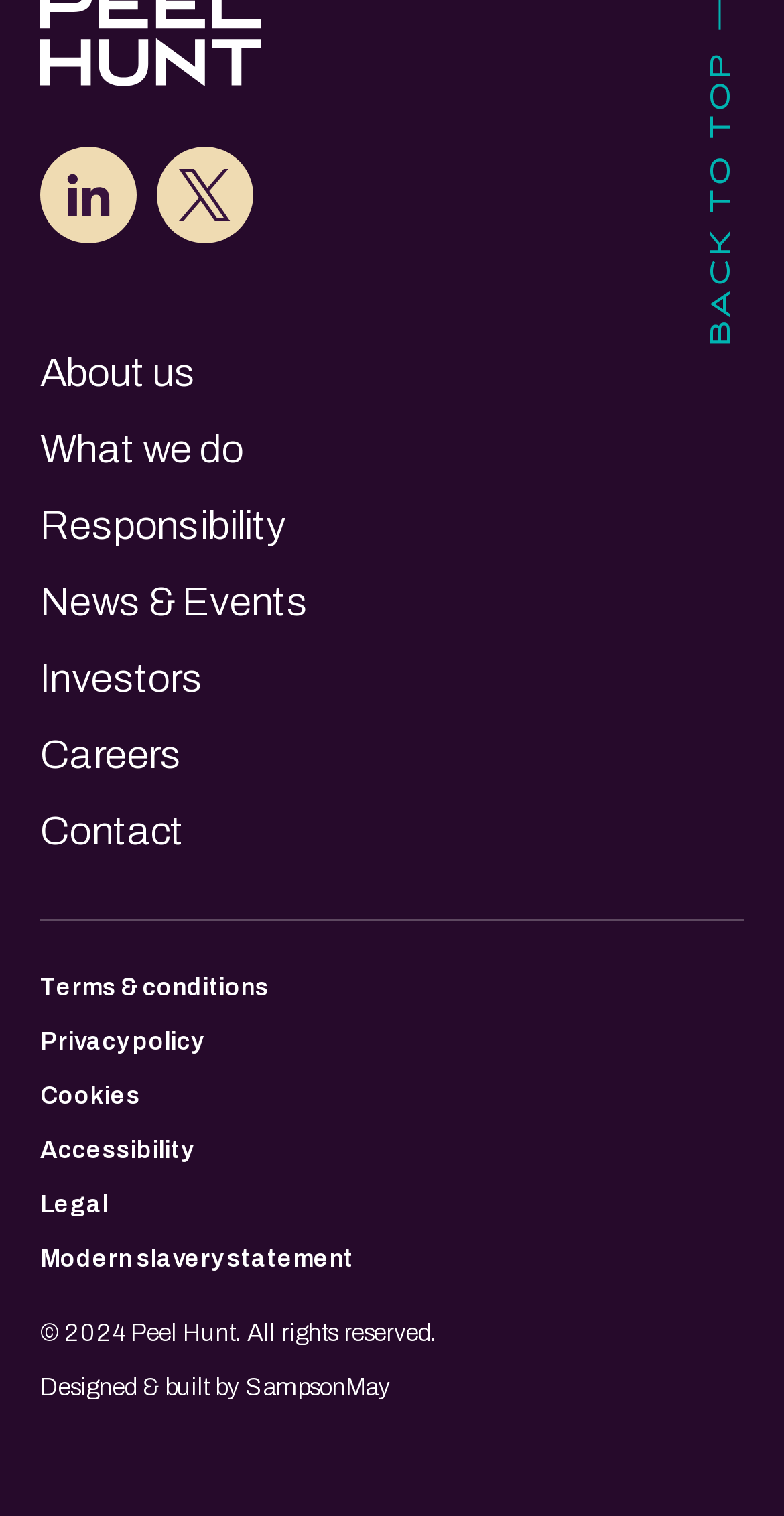Please provide a comprehensive response to the question below by analyzing the image: 
What are the main sections of the website?

The main sections of the website are listed as links, including 'About us', 'What we do', 'Responsibility', 'News & Events', 'Investors', 'Careers', and 'Contact'.